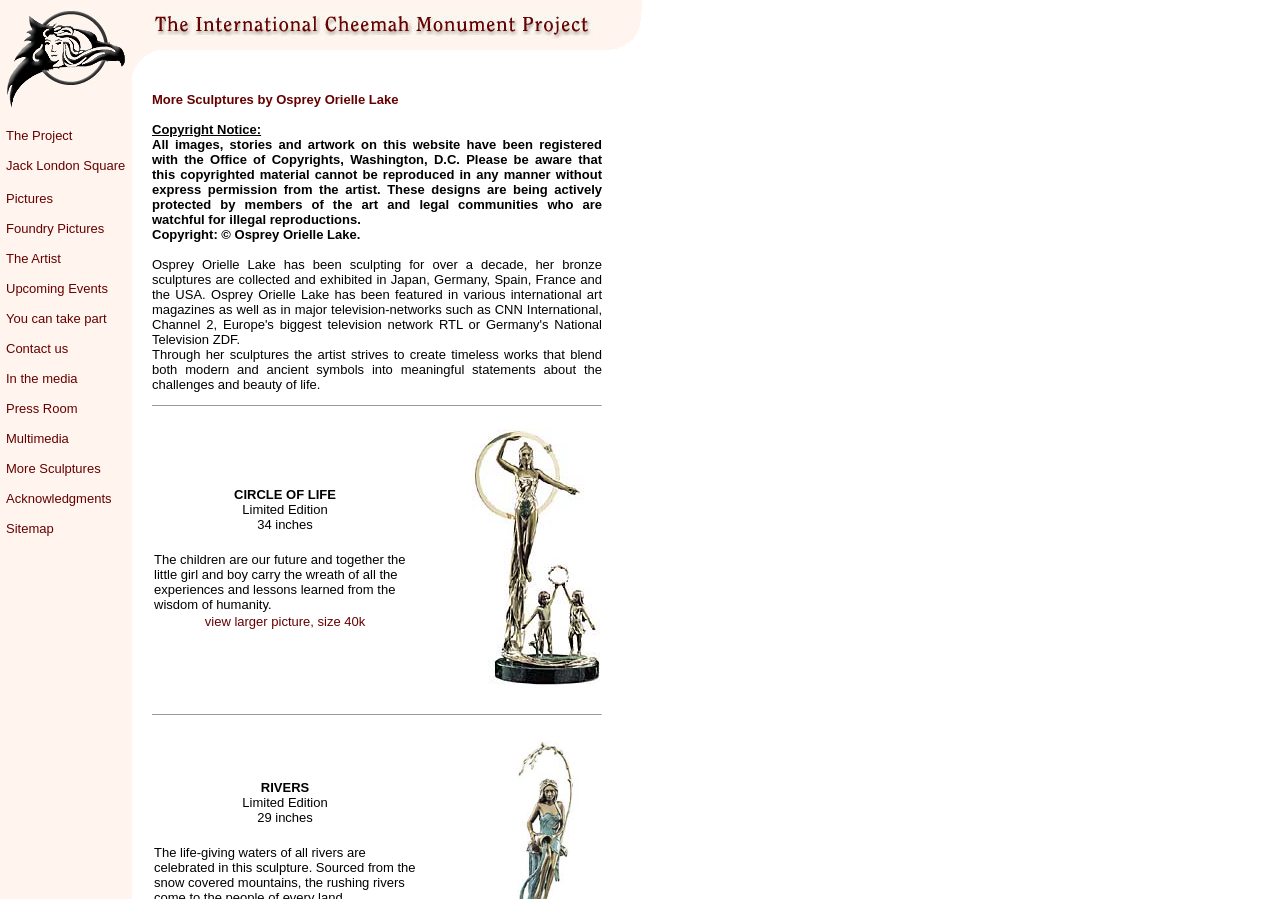Based on the image, provide a detailed response to the question:
What is the title of the sculpture?

I found the answer by looking at the text in the LayoutTableCell element with the text 'CIRCLE OF LIFE Limited Edition 34 inches'. This text is located in the middle of the webpage, and it clearly states the title of the sculpture.